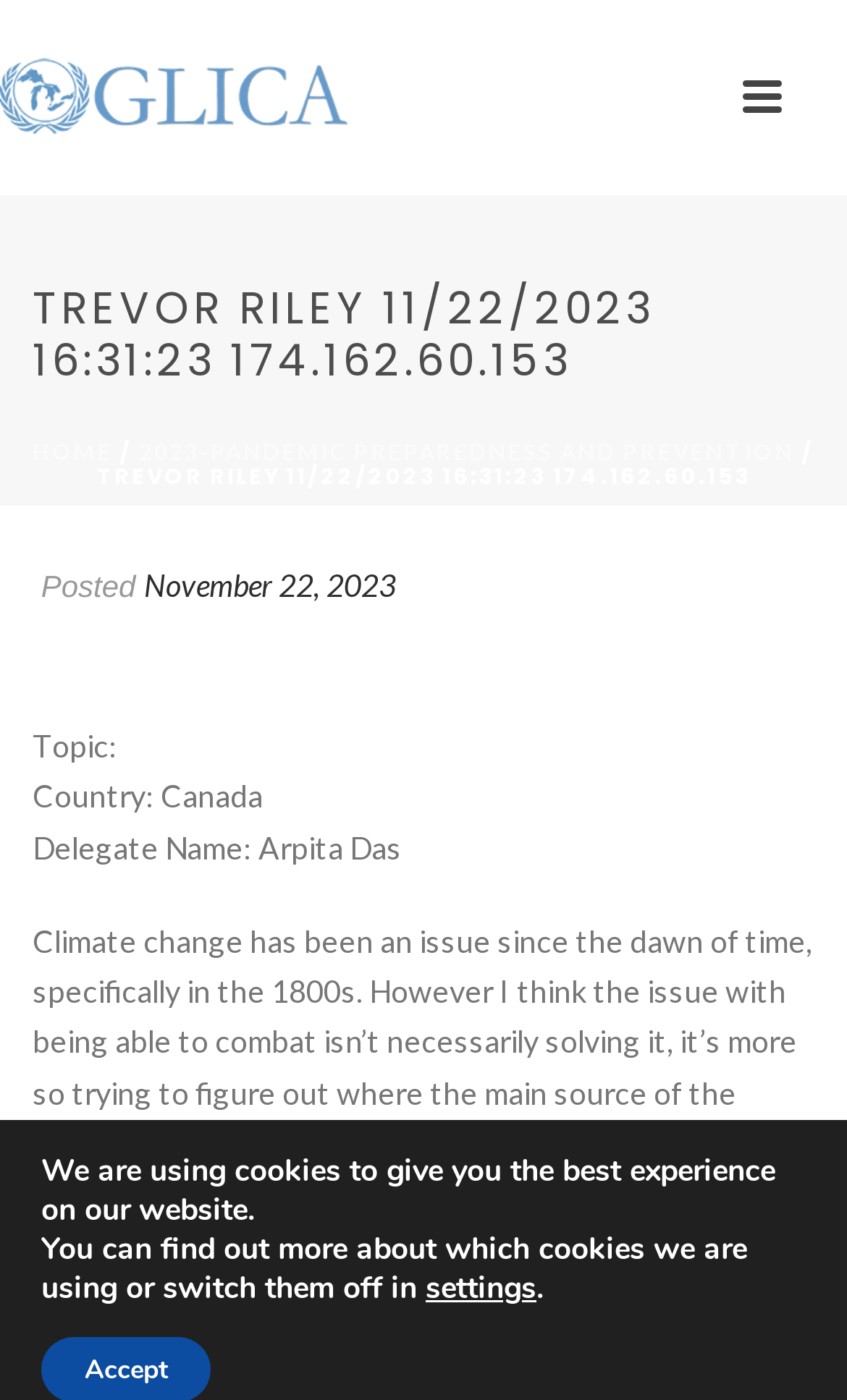What is the delegate's name? Observe the screenshot and provide a one-word or short phrase answer.

Arpita Das